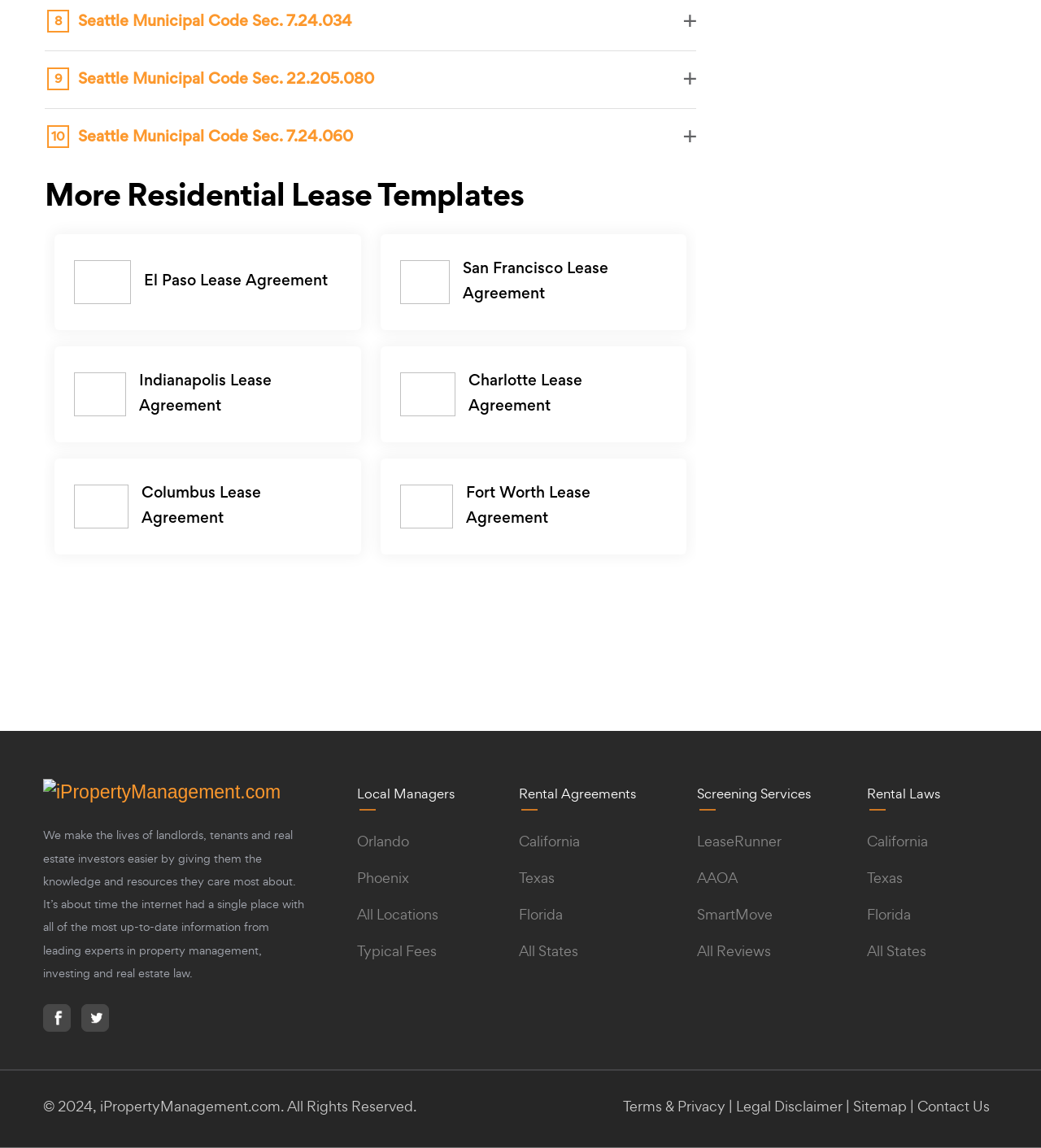Highlight the bounding box coordinates of the element you need to click to perform the following instruction: "Visit El Paso Lease Agreement."

[0.053, 0.204, 0.347, 0.287]